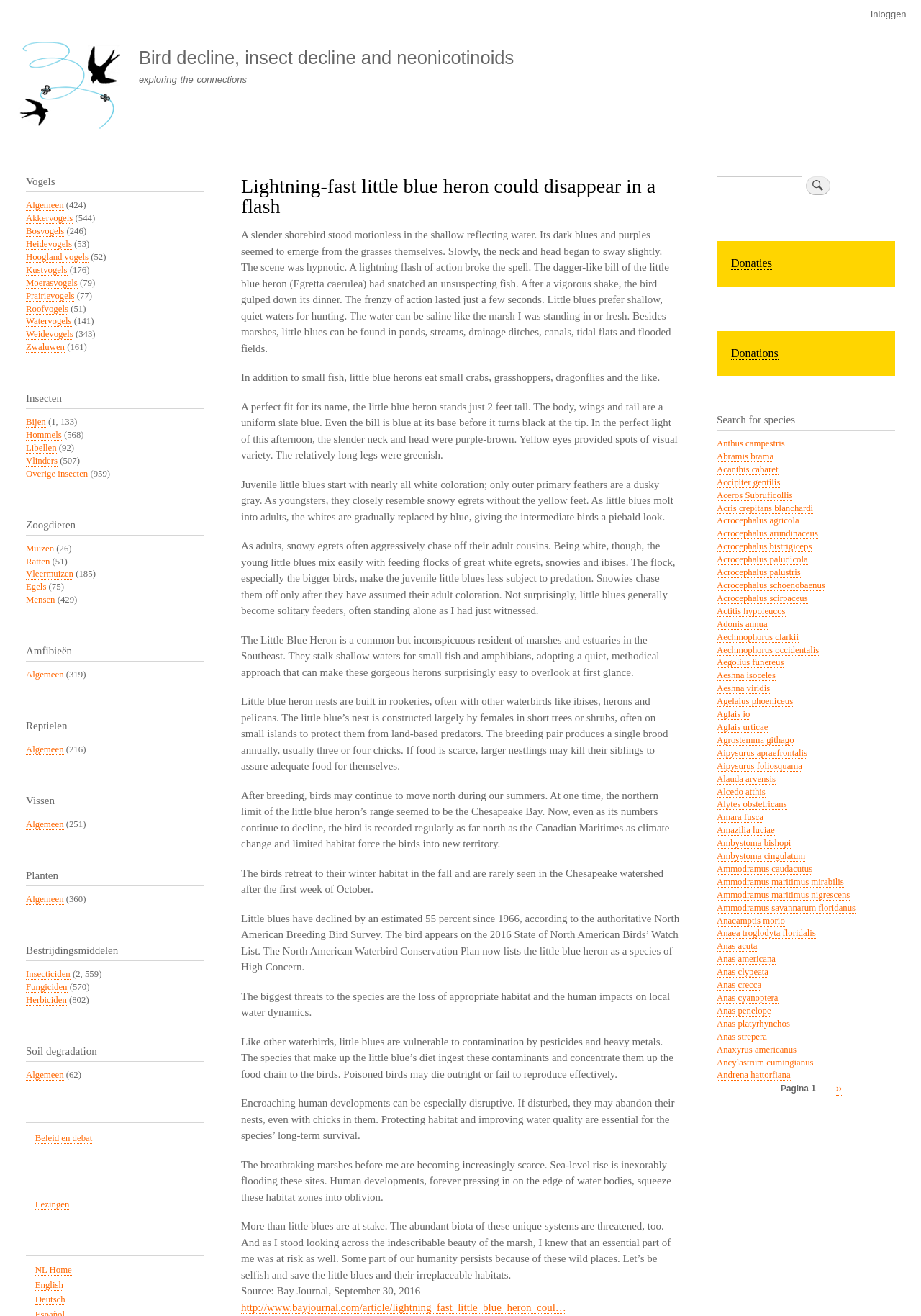Locate the bounding box coordinates of the element you need to click to accomplish the task described by this instruction: "Learn about 'Insecten'".

[0.028, 0.298, 0.222, 0.311]